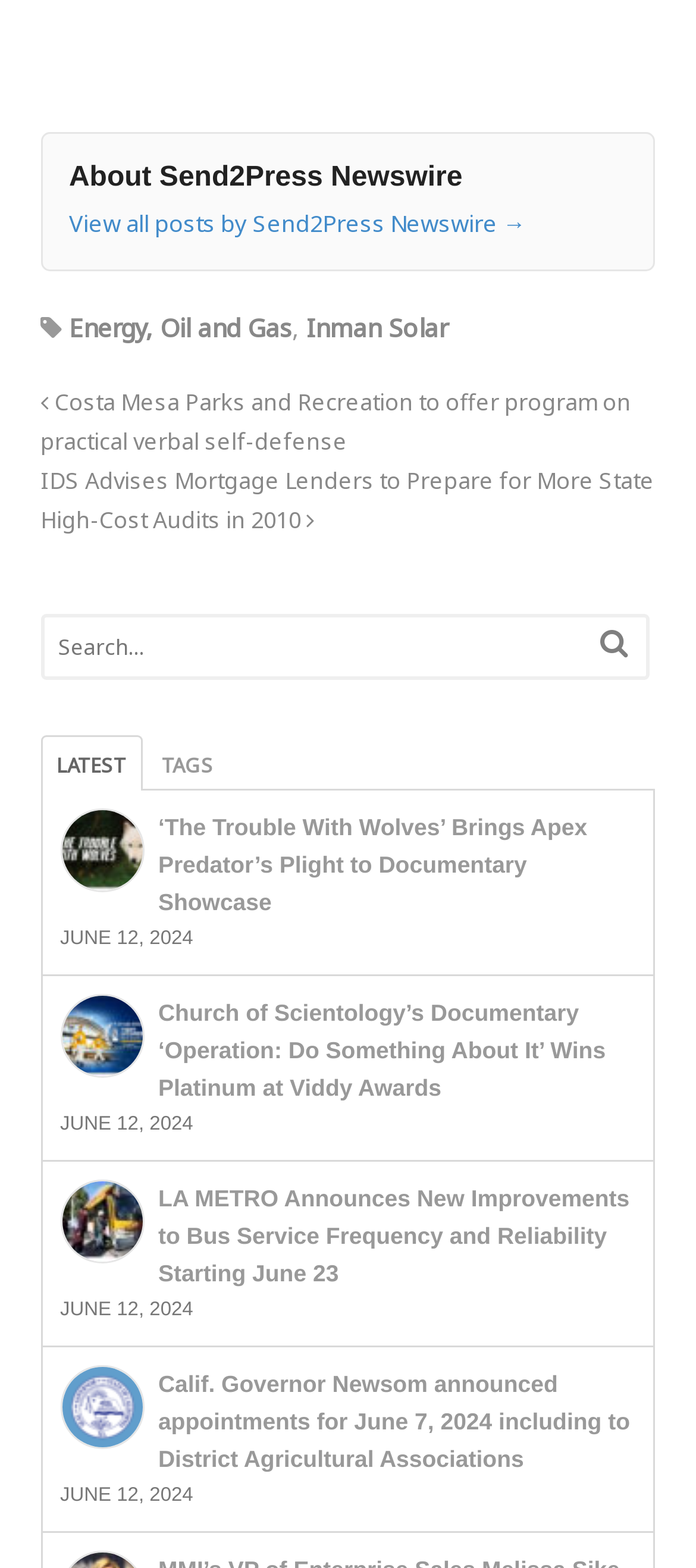What is the date of the news articles?
Please provide a single word or phrase answer based on the image.

JUNE 12, 2024